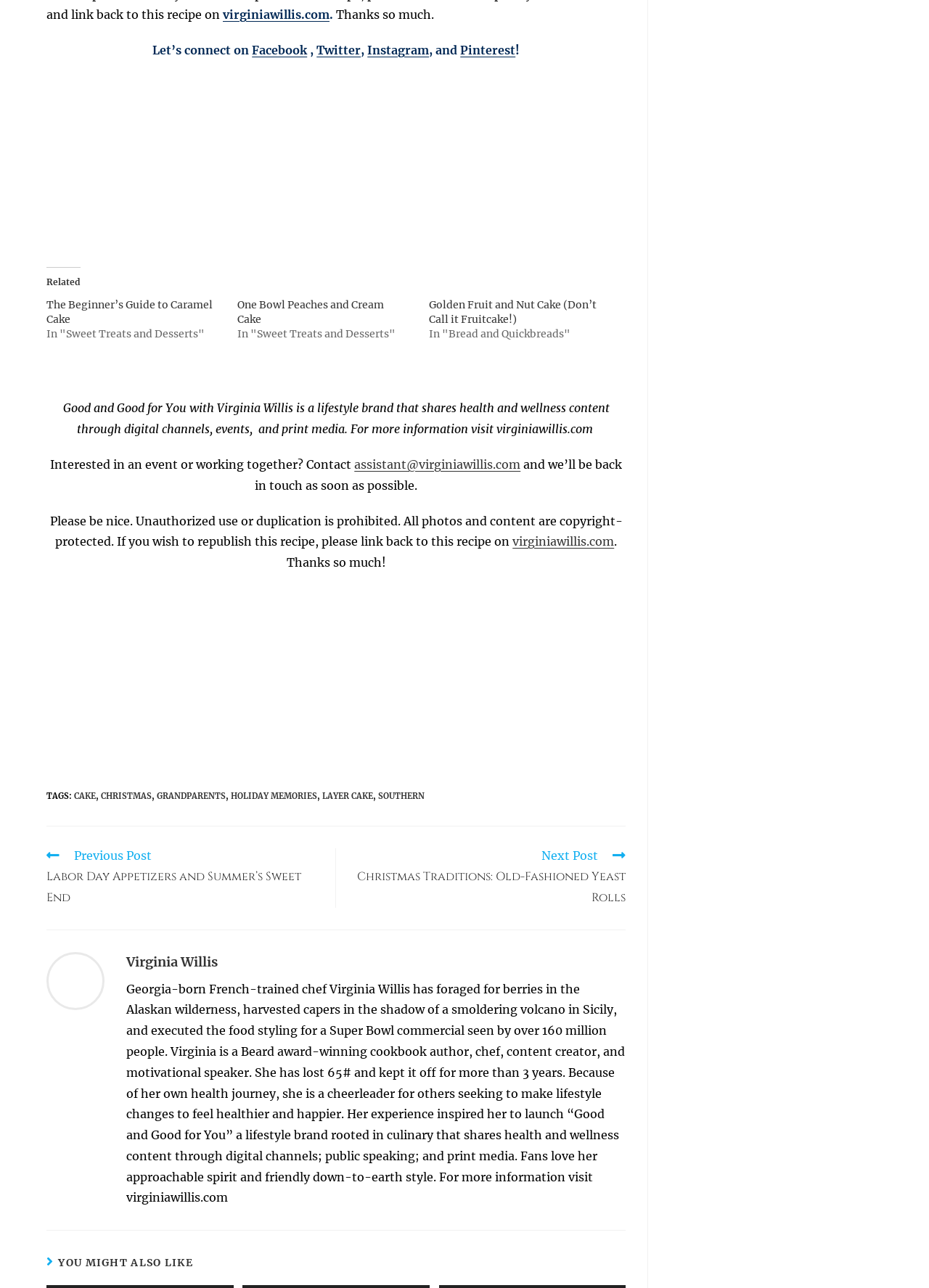Analyze the image and answer the question with as much detail as possible: 
What is the theme of the tags?

I found the answer by looking at the tags section, which includes tags like 'CAKE', 'CHRISTMAS', 'HOLIDAY MEMORIES', and 'SOUTHERN', indicating that the theme of the tags is food and holidays.